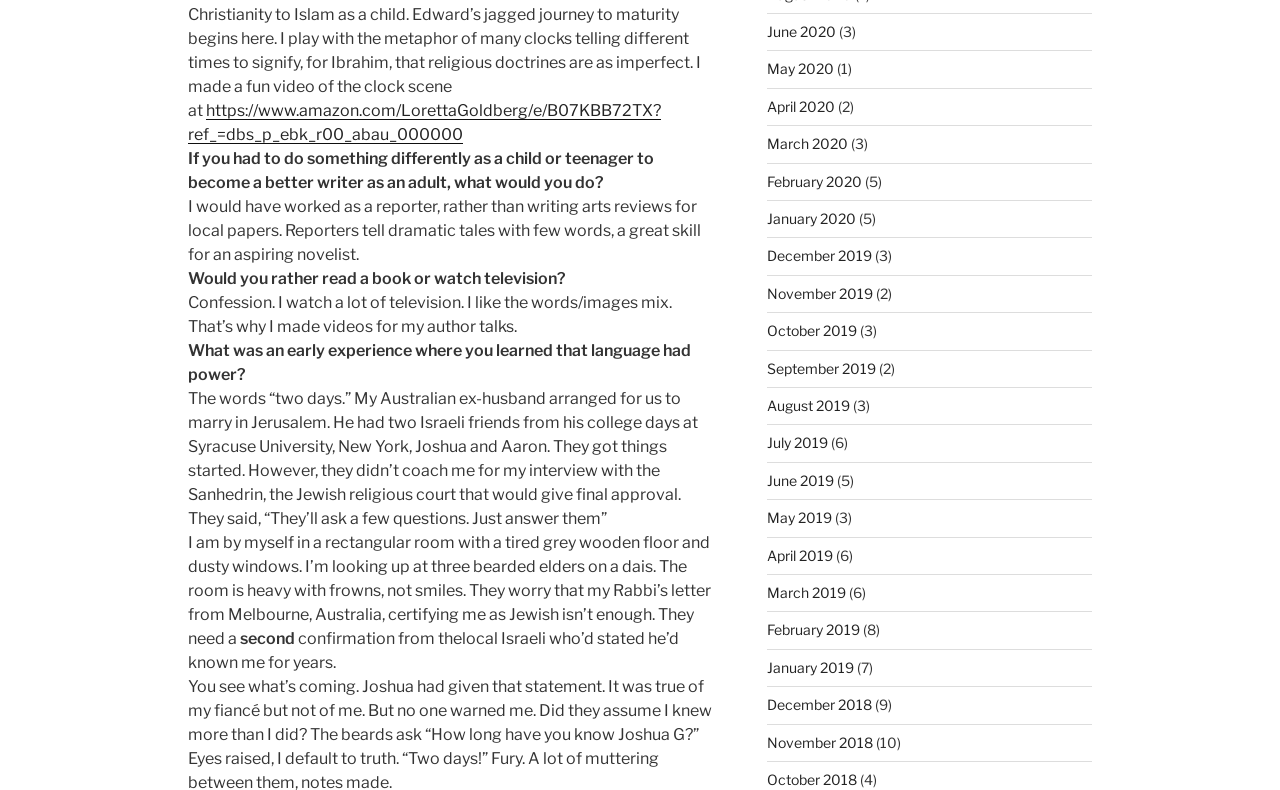Identify and provide the bounding box for the element described by: "https://www.amazon.com/LorettaGoldberg/e/B07KBB72TX?ref_=dbs_p_ebk_r00_abau_000000".

[0.147, 0.128, 0.516, 0.183]